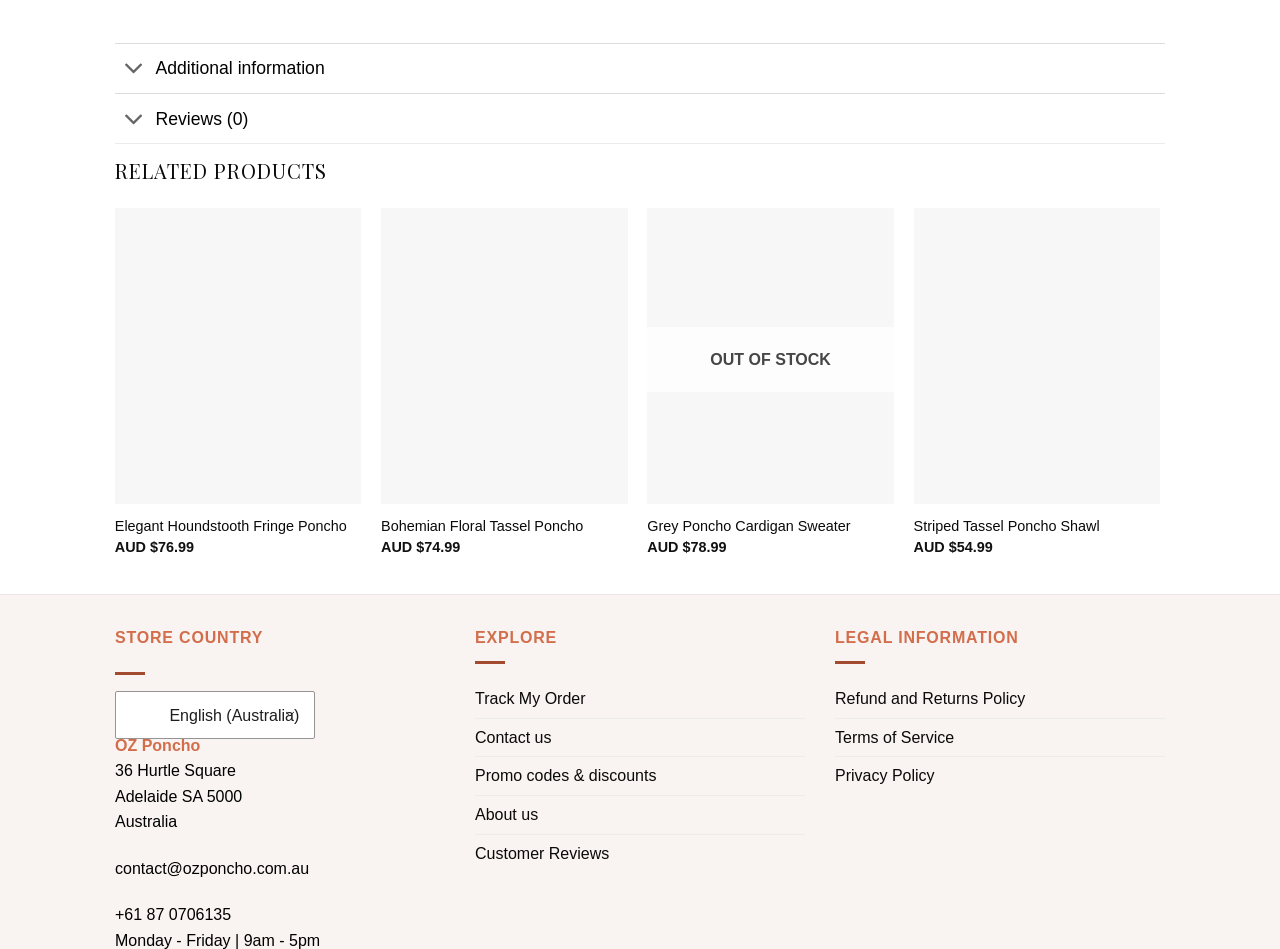What is the price of the Elegant Houndstooth Fringe Poncho?
Using the image as a reference, answer the question with a short word or phrase.

AUD $76.99